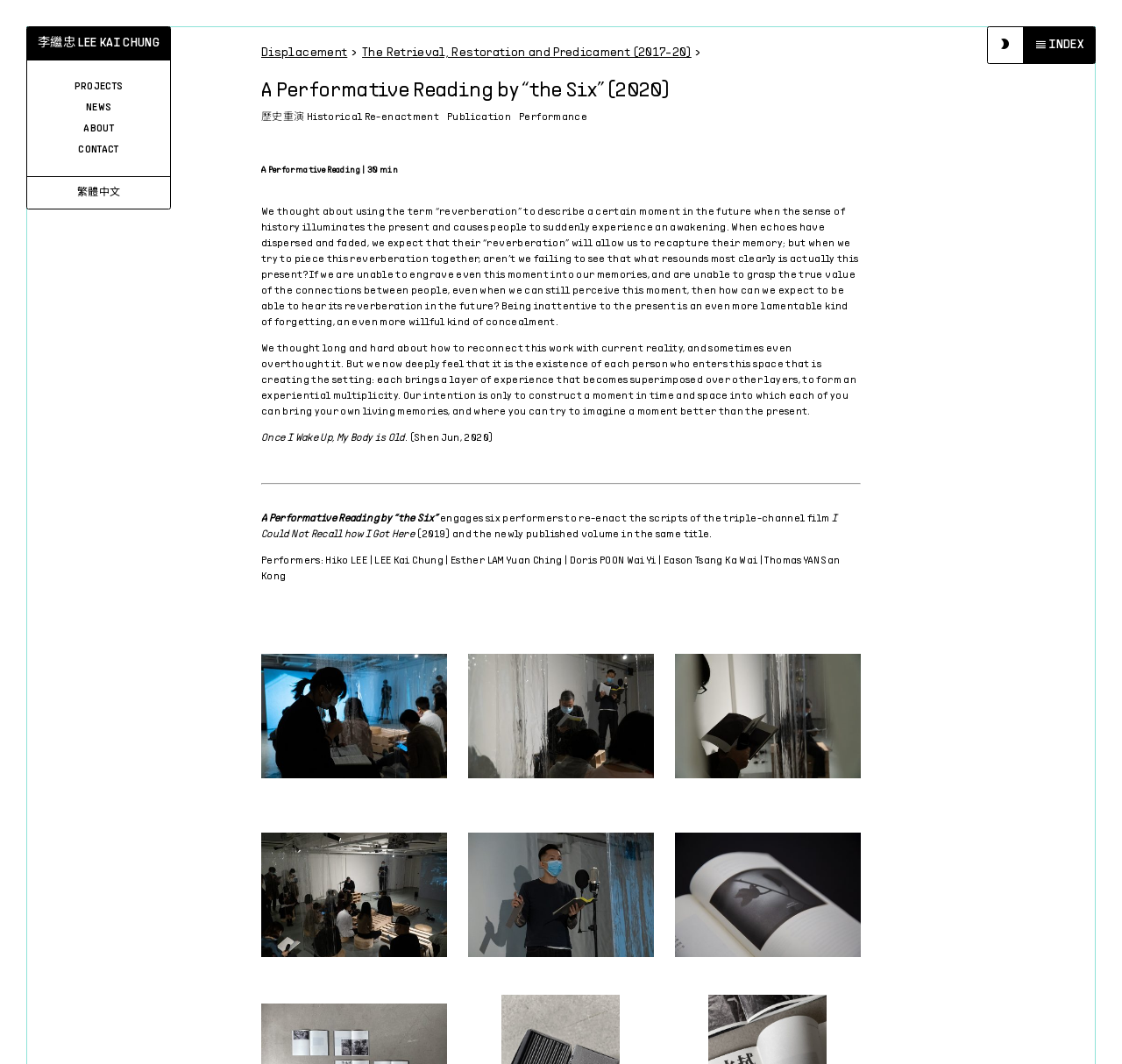Give a complete and precise description of the webpage's appearance.

This webpage is about a performative reading project by "the Six" (2020) by 李繼忠 LEE KAI CHUNG. At the top, there is a navigation menu with links to "PROJECTS", "NEWS", "ABOUT", "CONTACT", and "繁體中文". Below the menu, there is a prominent link to "INDEX" on the right side.

The main content of the webpage is divided into sections. The first section is about "Displacement" and has a link to it. The second section is about "The Retrieval, Restoration and Predicament" (2017-20) and also has a link to it. The third section is about "A Performative Reading by “the Six”" (2020) and has a heading with the same title. This section has three paragraphs of text that discuss the concept of reverberation, the importance of being present in the moment, and the intention of the project.

Below these paragraphs, there are several links to other projects, including "The Narrow Road to the Deep Sea", "The Infinite Train", "Theatre Exile", "Sea Sand Home", and others. These links are organized into groups, with each group having a heading that indicates the project title.

On the right side of the webpage, there are two images, one above the other. The images are not described, but they are likely related to the performative reading project.

Overall, the webpage has a simple and clean design, with a focus on presenting information about the performative reading project and related works.